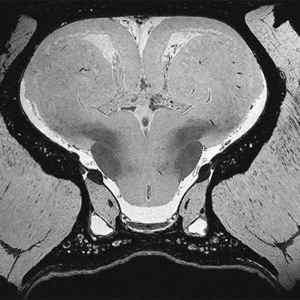What influences neuronal investment?
Examine the webpage screenshot and provide an in-depth answer to the question.

According to the caption, the research suggests that the juvenile social environment influences neuronal investment, which implies that the juvenile social environment has an impact on the development of neurons.